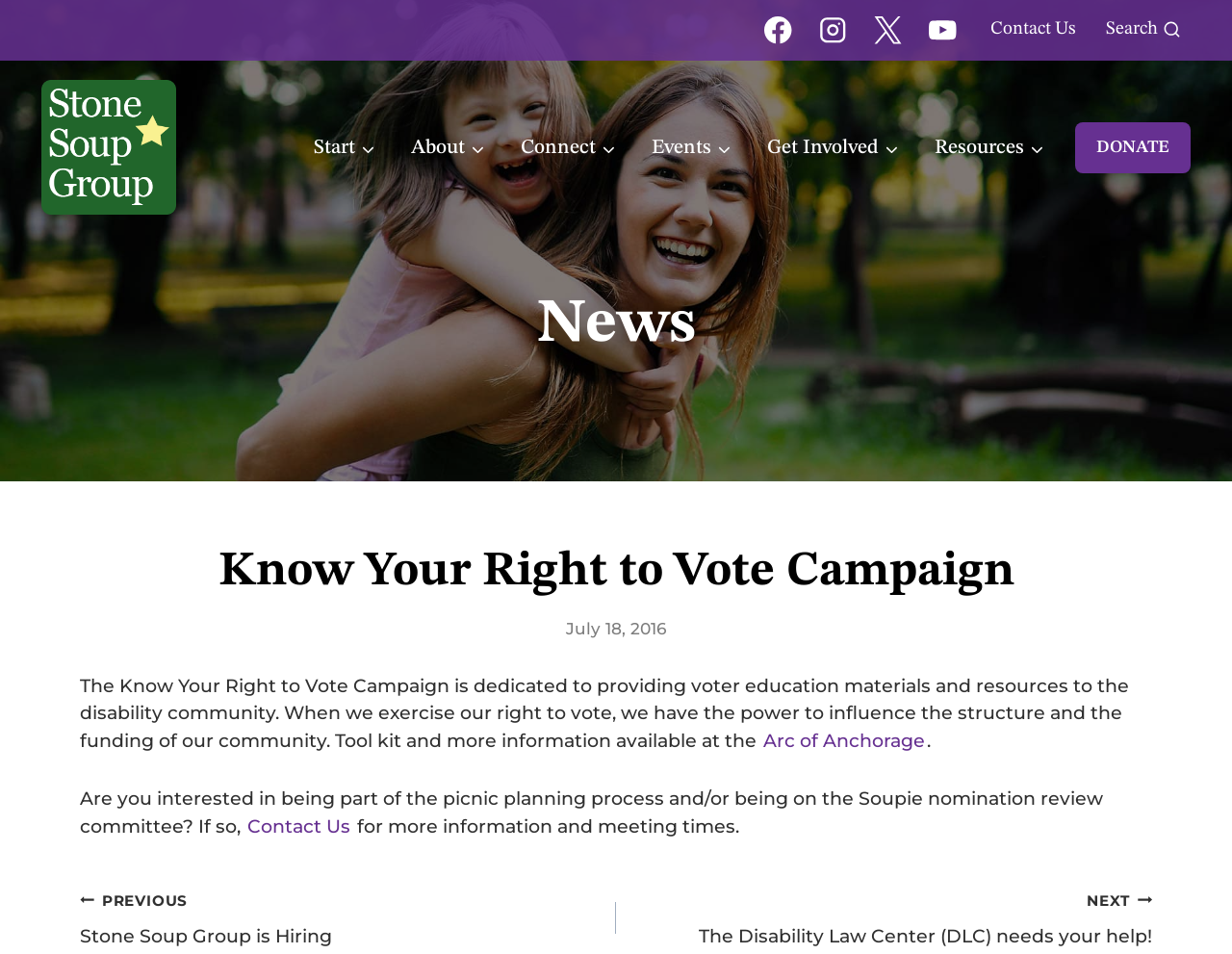Pinpoint the bounding box coordinates of the element you need to click to execute the following instruction: "Leave a comment". The bounding box should be represented by four float numbers between 0 and 1, in the format [left, top, right, bottom].

None